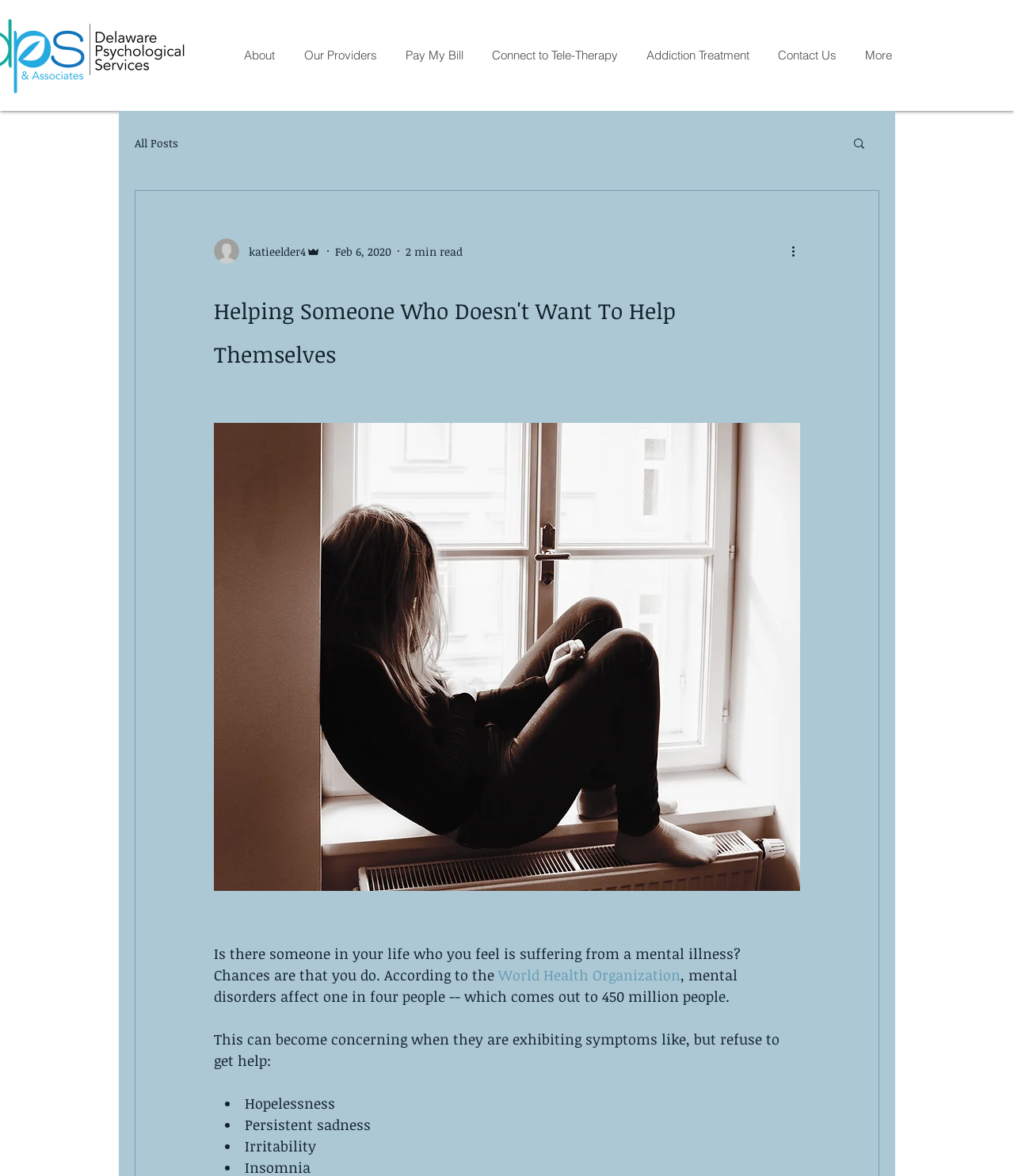Can you find the bounding box coordinates for the element that needs to be clicked to execute this instruction: "Read the 'Addiction Treatment' page"? The coordinates should be given as four float numbers between 0 and 1, i.e., [left, top, right, bottom].

[0.623, 0.0, 0.752, 0.094]